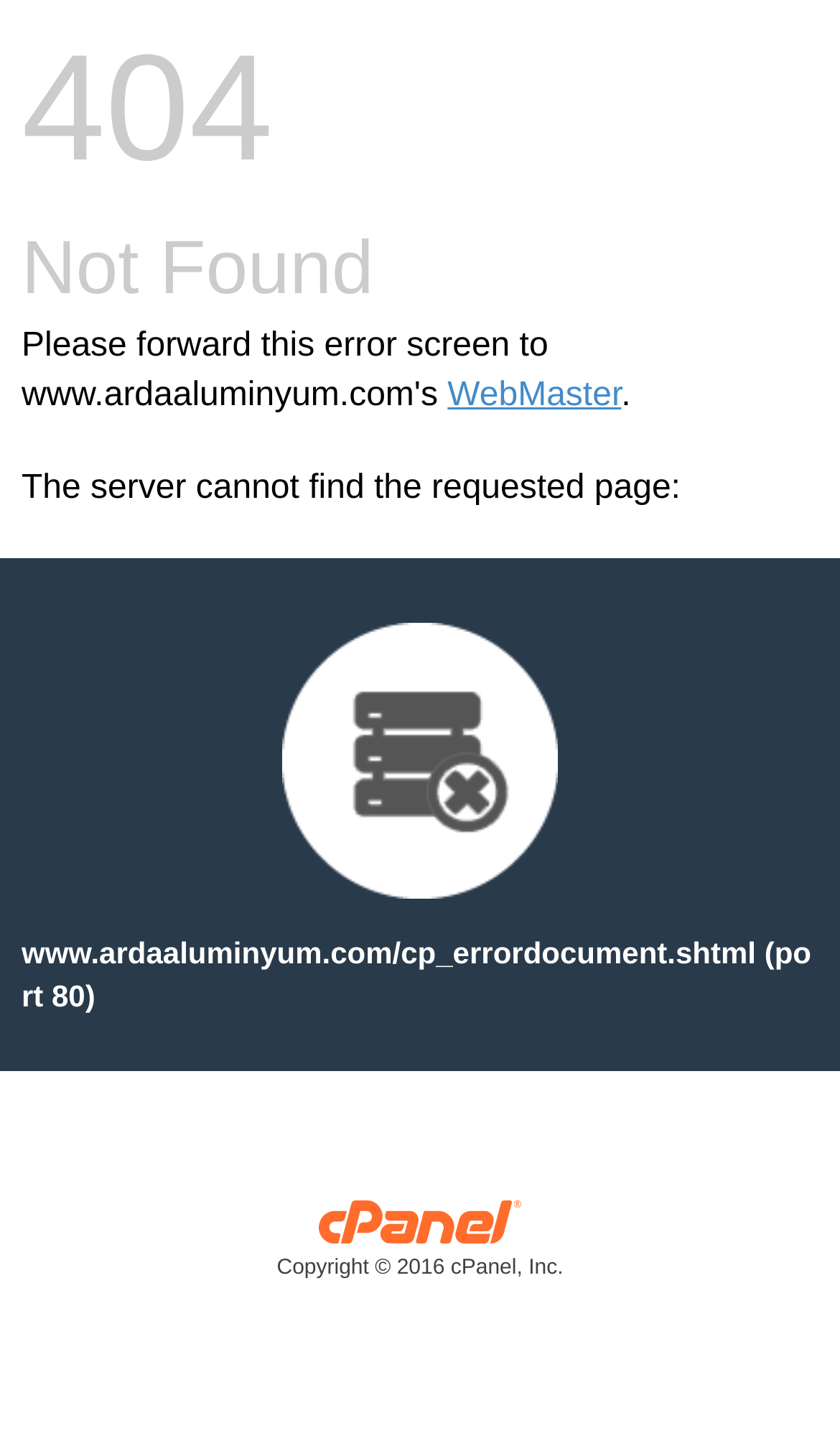What is the company name mentioned at the bottom of the webpage?
Please give a well-detailed answer to the question.

I found the company name by looking at the link element with the bounding box coordinates [0.026, 0.849, 0.974, 0.897], which contains the text 'cPanel, Inc. Copyright © 2016 cPanel, Inc.'.